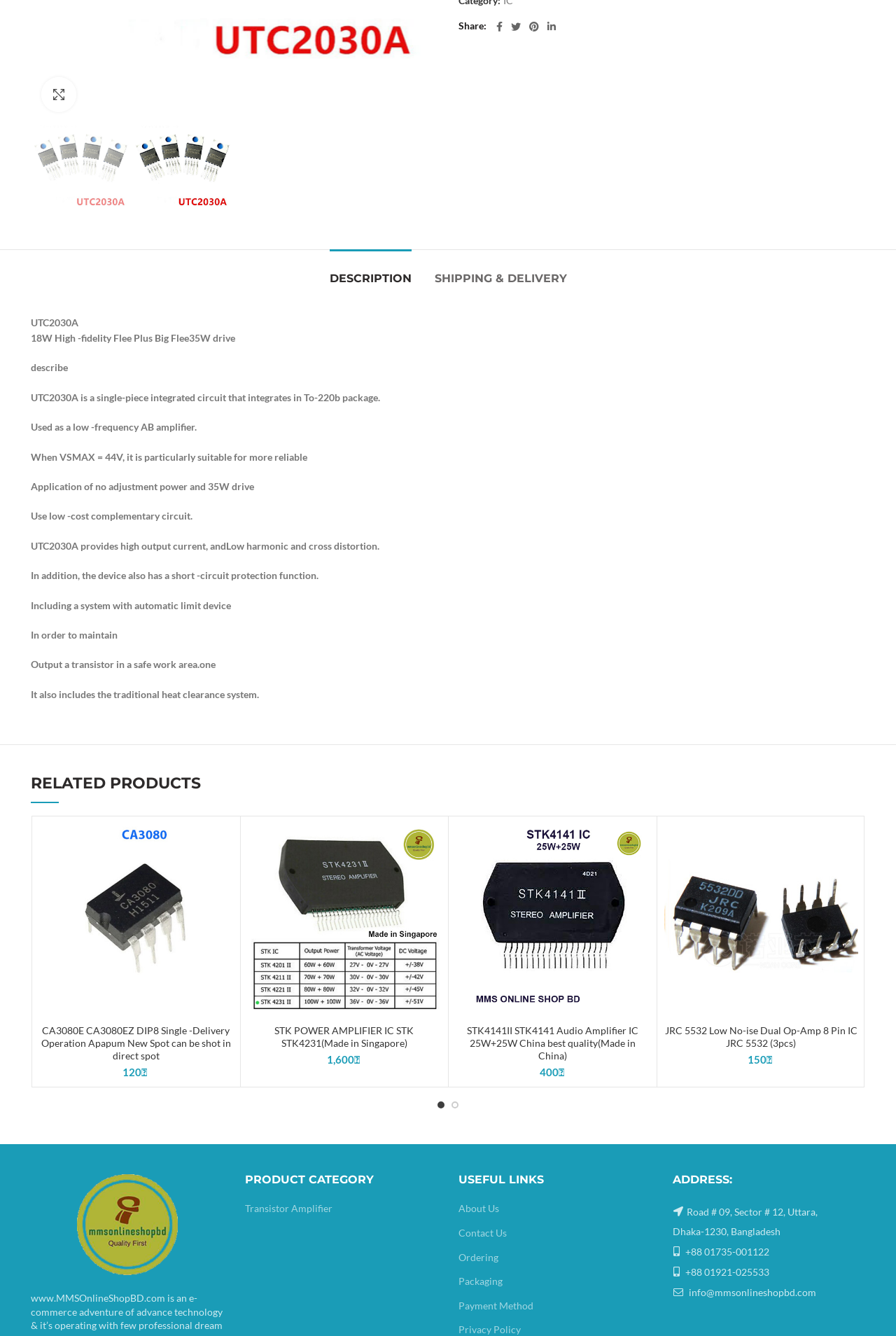Determine the bounding box of the UI component based on this description: "Add to wishlistAdd to wishlist". The bounding box coordinates should be four float values between 0 and 1, i.e., [left, top, right, bottom].

[0.461, 0.669, 0.5, 0.692]